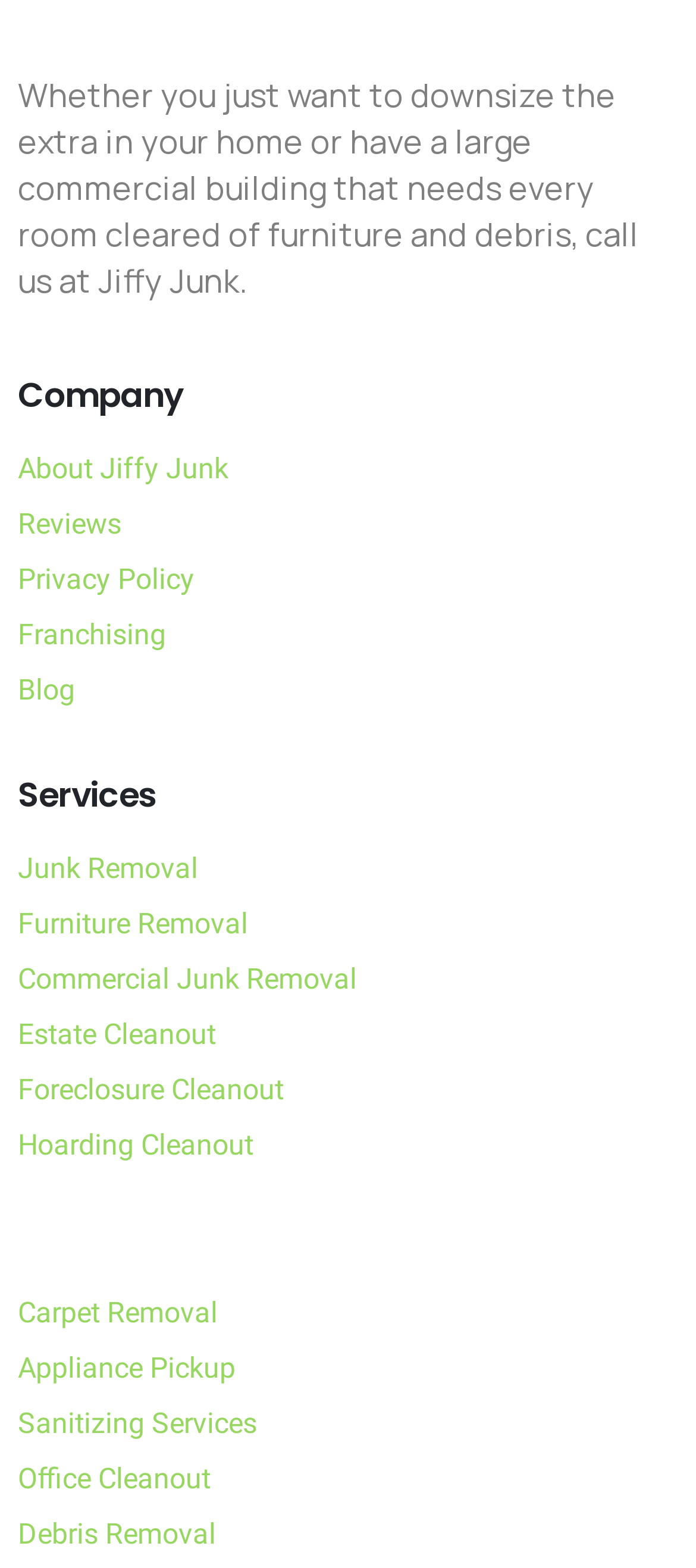Identify the bounding box coordinates of the clickable region necessary to fulfill the following instruction: "Check the blog". The bounding box coordinates should be four float numbers between 0 and 1, i.e., [left, top, right, bottom].

[0.026, 0.43, 0.108, 0.451]